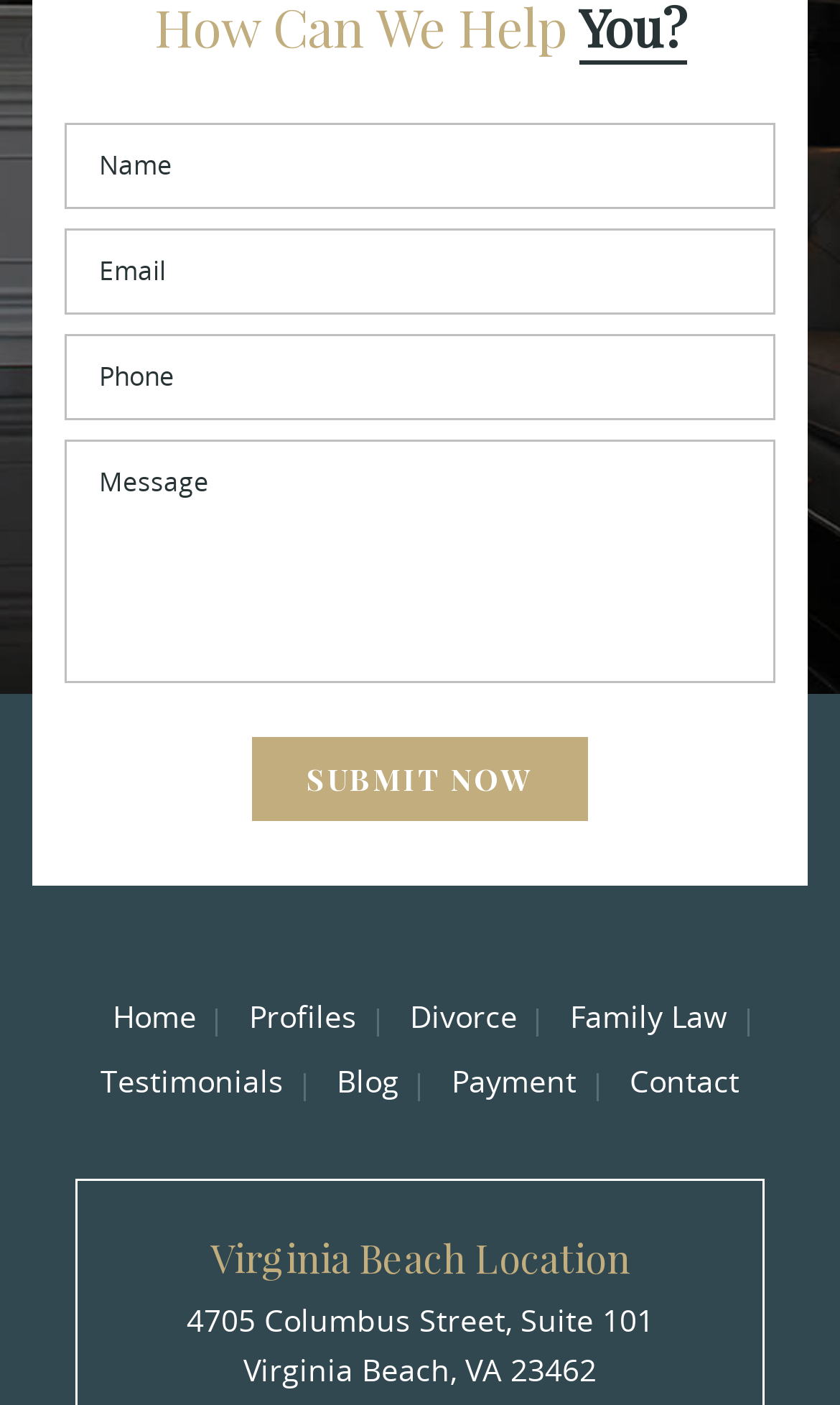What is the required information to submit? From the image, respond with a single word or brief phrase.

Name and Email